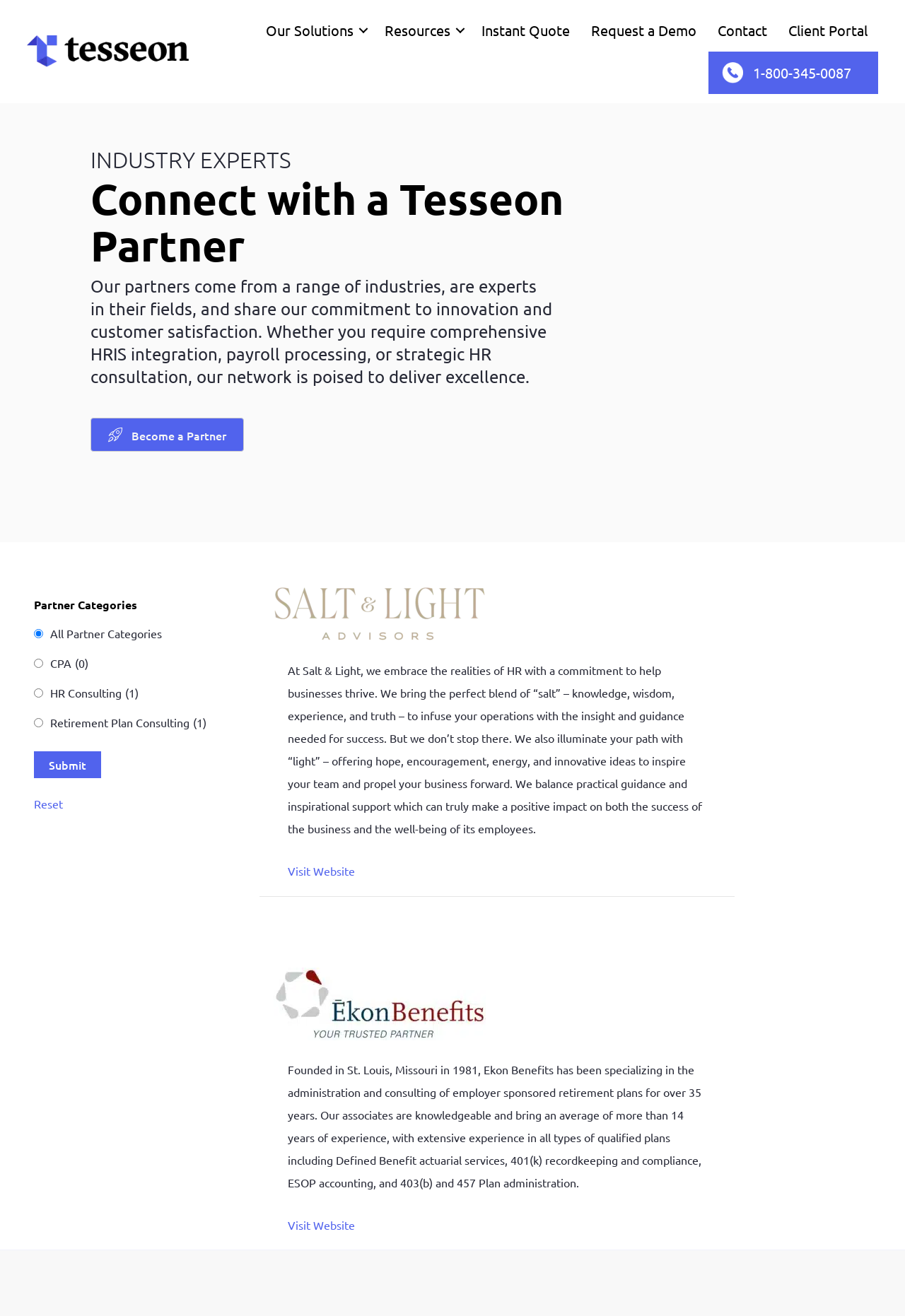Can you find the bounding box coordinates for the element that needs to be clicked to execute this instruction: "Visit the website of Salt & Light"? The coordinates should be given as four float numbers between 0 and 1, i.e., [left, top, right, bottom].

[0.318, 0.656, 0.392, 0.667]